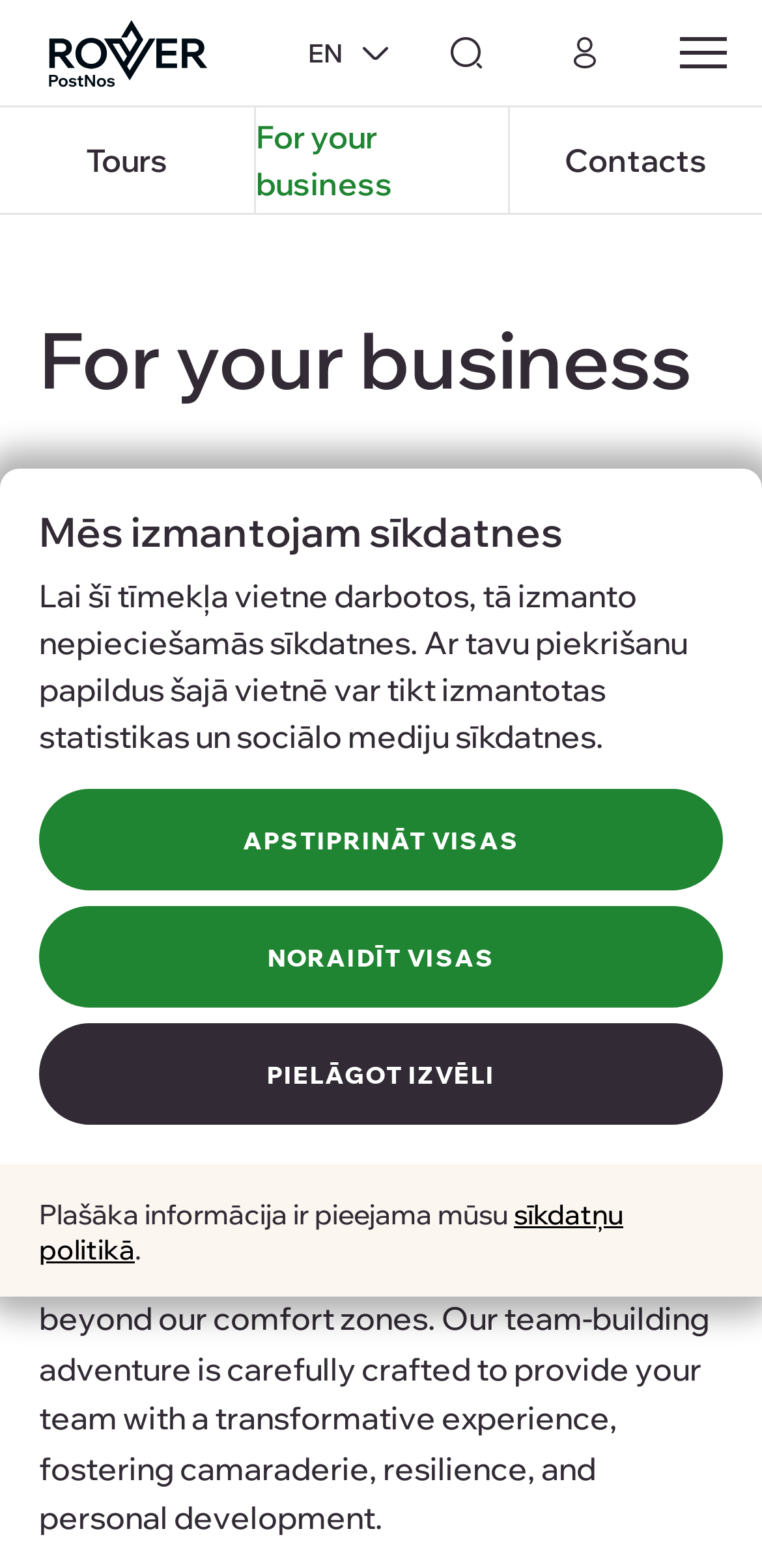Refer to the image and provide an in-depth answer to the question: 
What is the purpose of the team-building adventure?

According to the webpage, the team-building adventure is designed to provide a transformative experience, fostering camaraderie, resilience, and personal development.